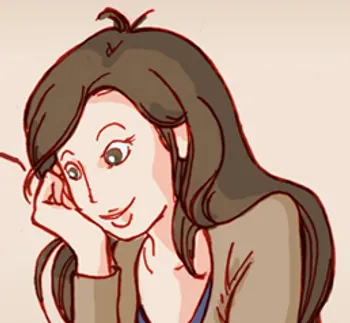Based on what you see in the screenshot, provide a thorough answer to this question: What is the woman wearing?

The illustration depicts the woman wearing a casual, cozy cardigan, which implies that it is a comfortable and relaxed piece of clothing, rather than a formal or dressy outfit.